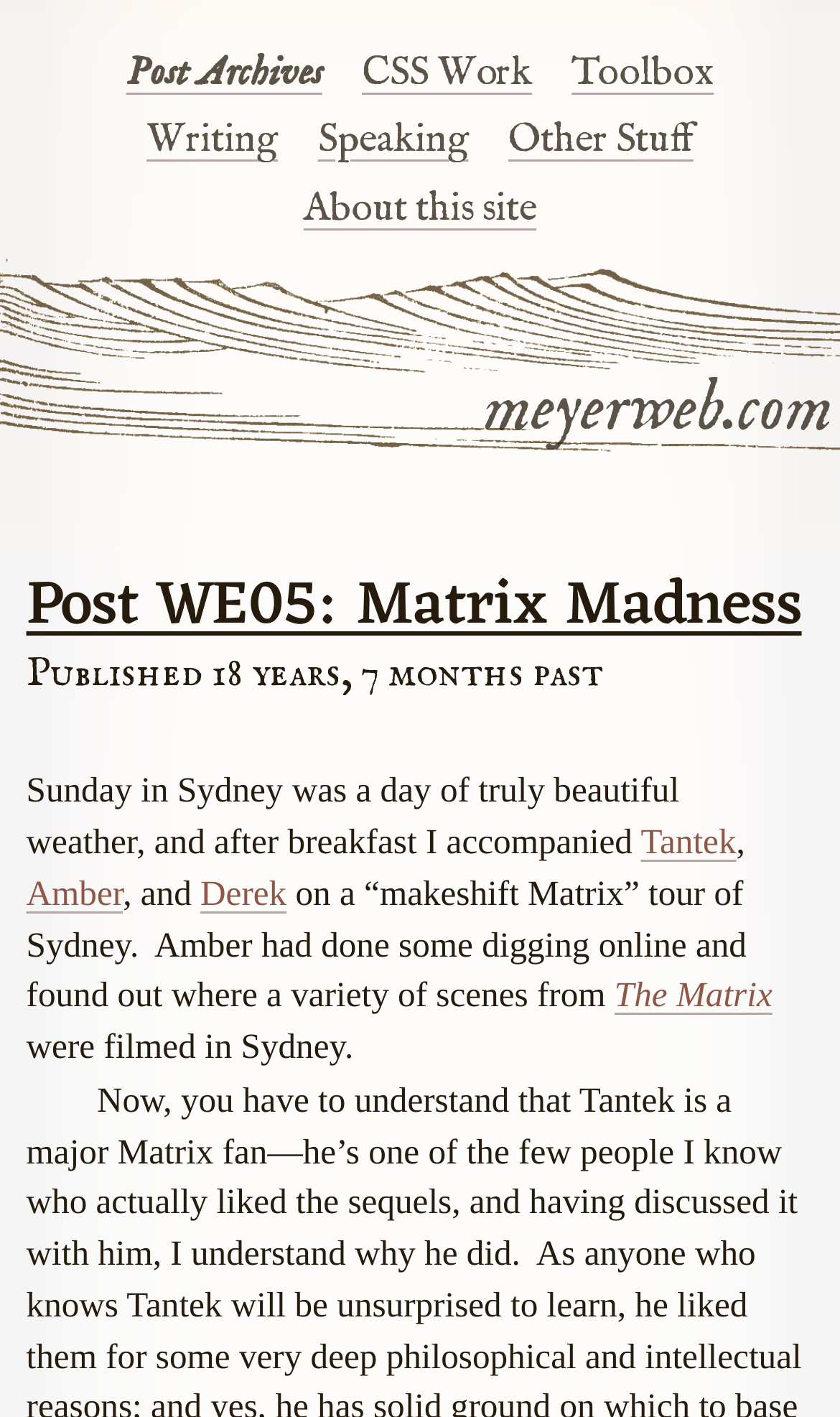Find the bounding box coordinates for the area you need to click to carry out the instruction: "view the writing section". The coordinates should be four float numbers between 0 and 1, indicated as [left, top, right, bottom].

[0.175, 0.083, 0.331, 0.116]